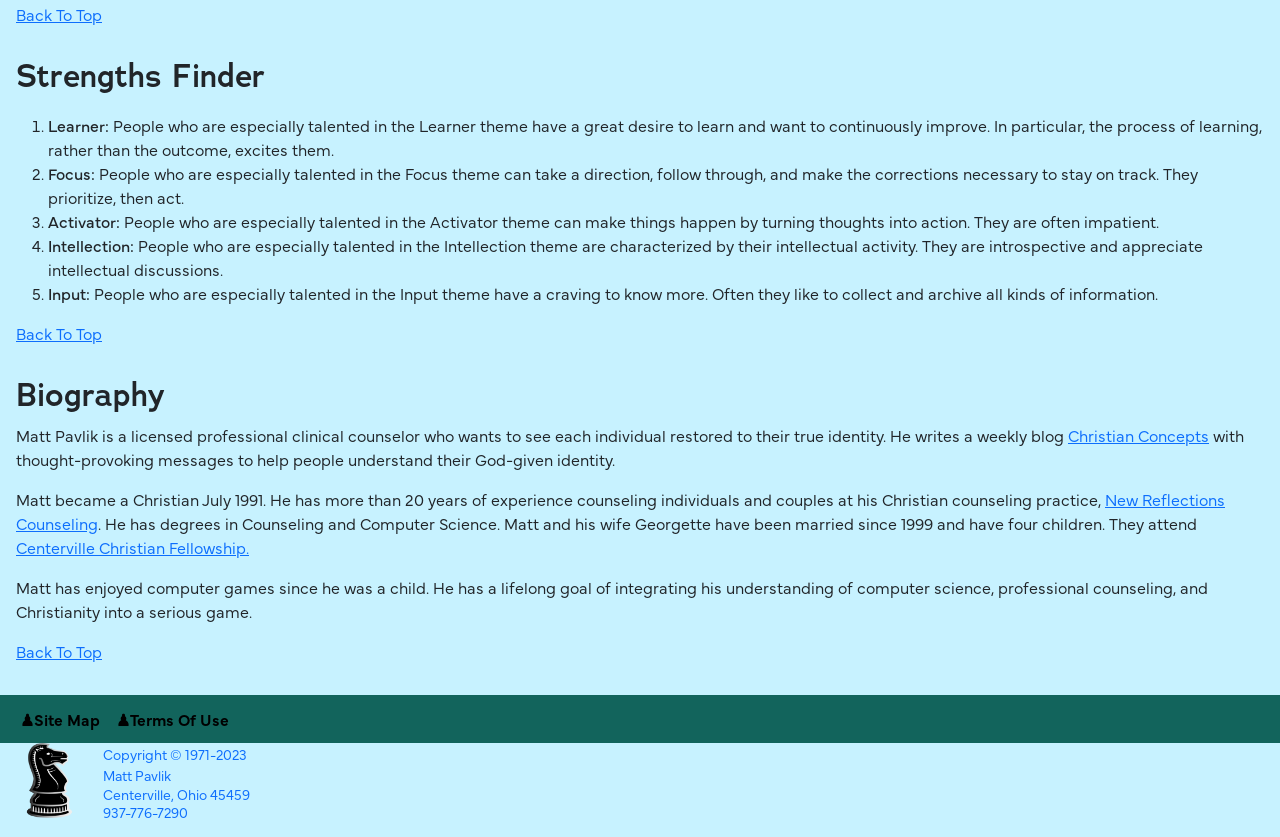Locate the bounding box coordinates of the segment that needs to be clicked to meet this instruction: "Read about 'Strengths Finder'".

[0.012, 0.07, 0.988, 0.116]